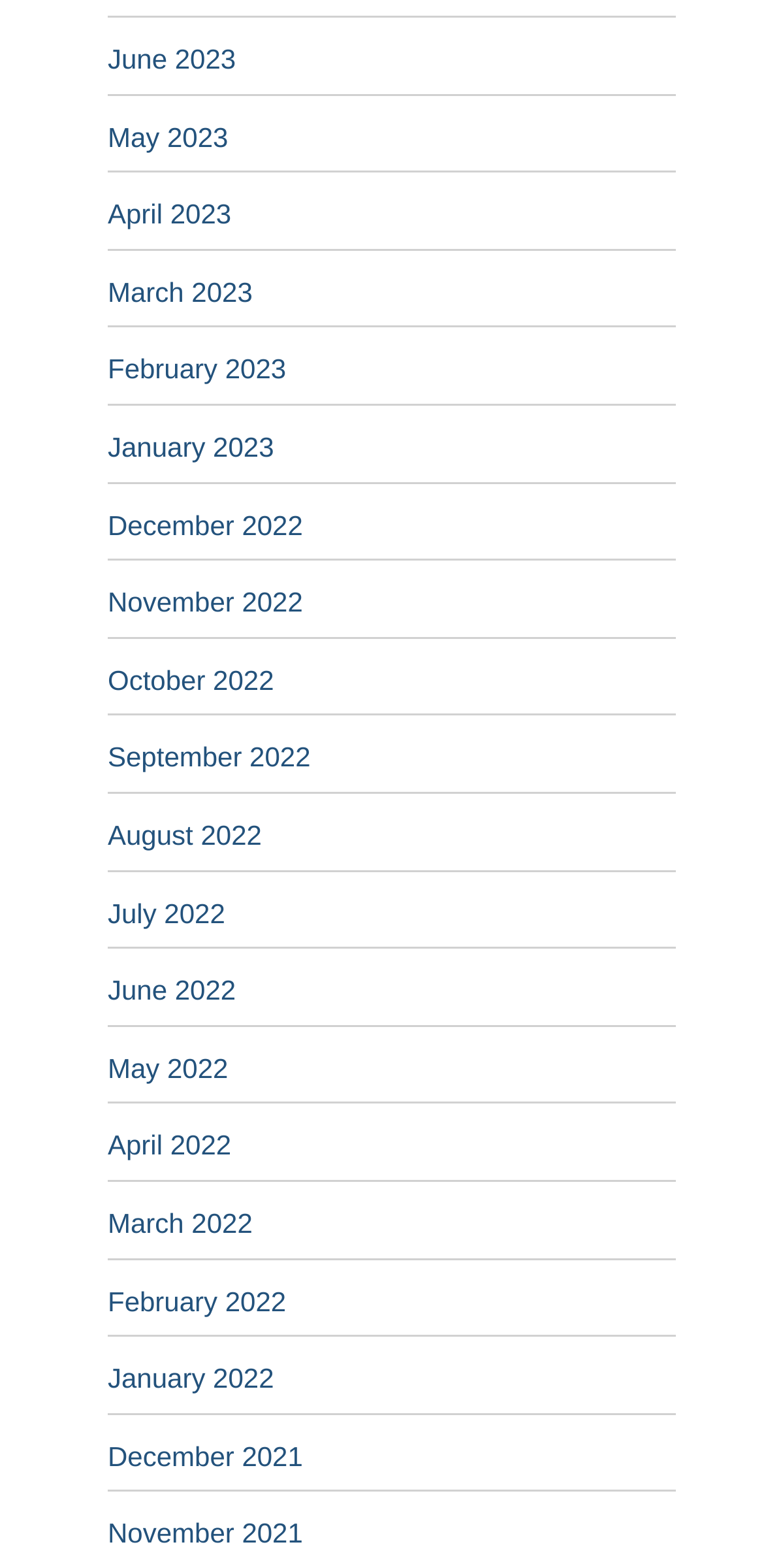Determine the bounding box coordinates of the region to click in order to accomplish the following instruction: "view June 2023". Provide the coordinates as four float numbers between 0 and 1, specifically [left, top, right, bottom].

[0.141, 0.028, 0.309, 0.048]